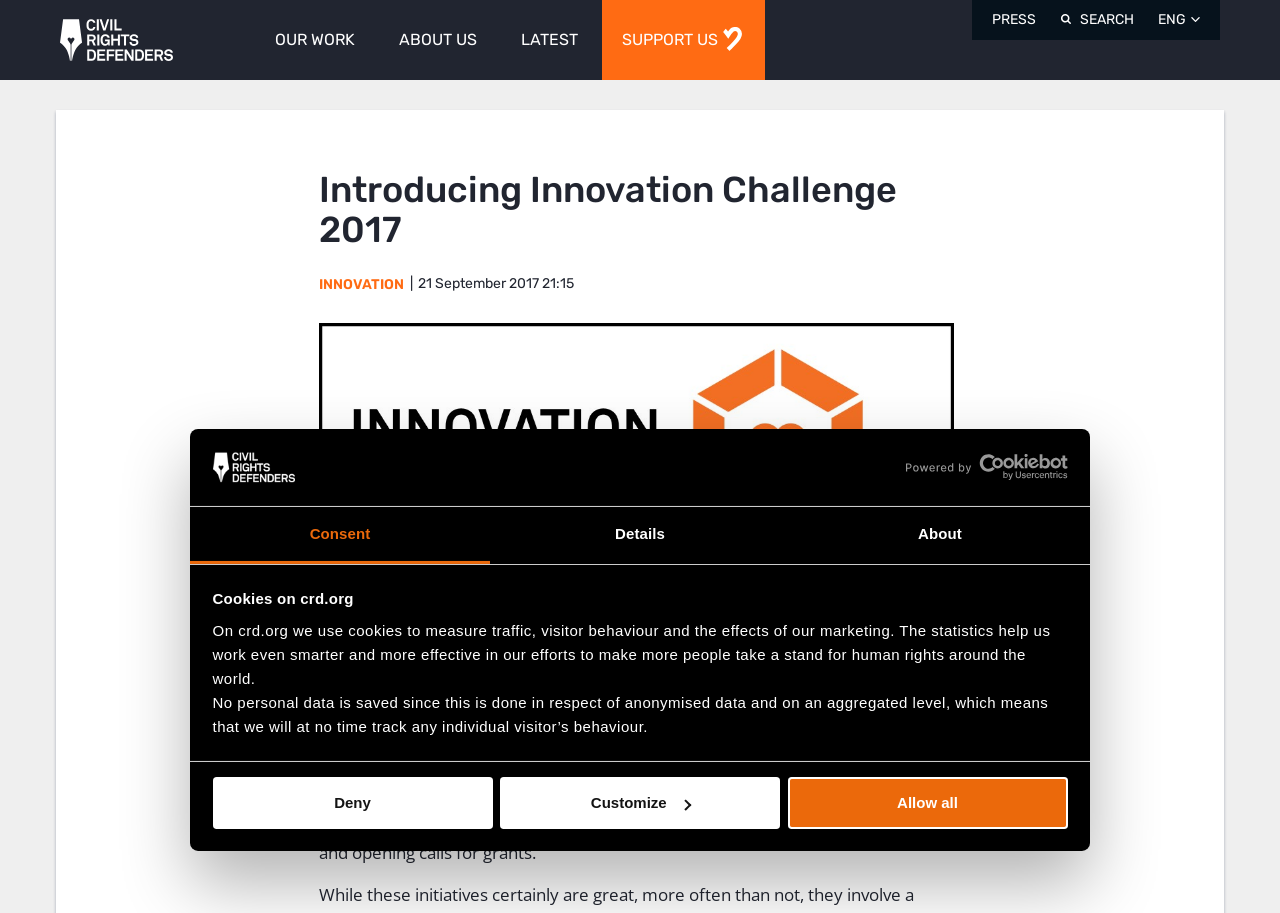Answer succinctly with a single word or phrase:
How many links are available in the top navigation menu?

6